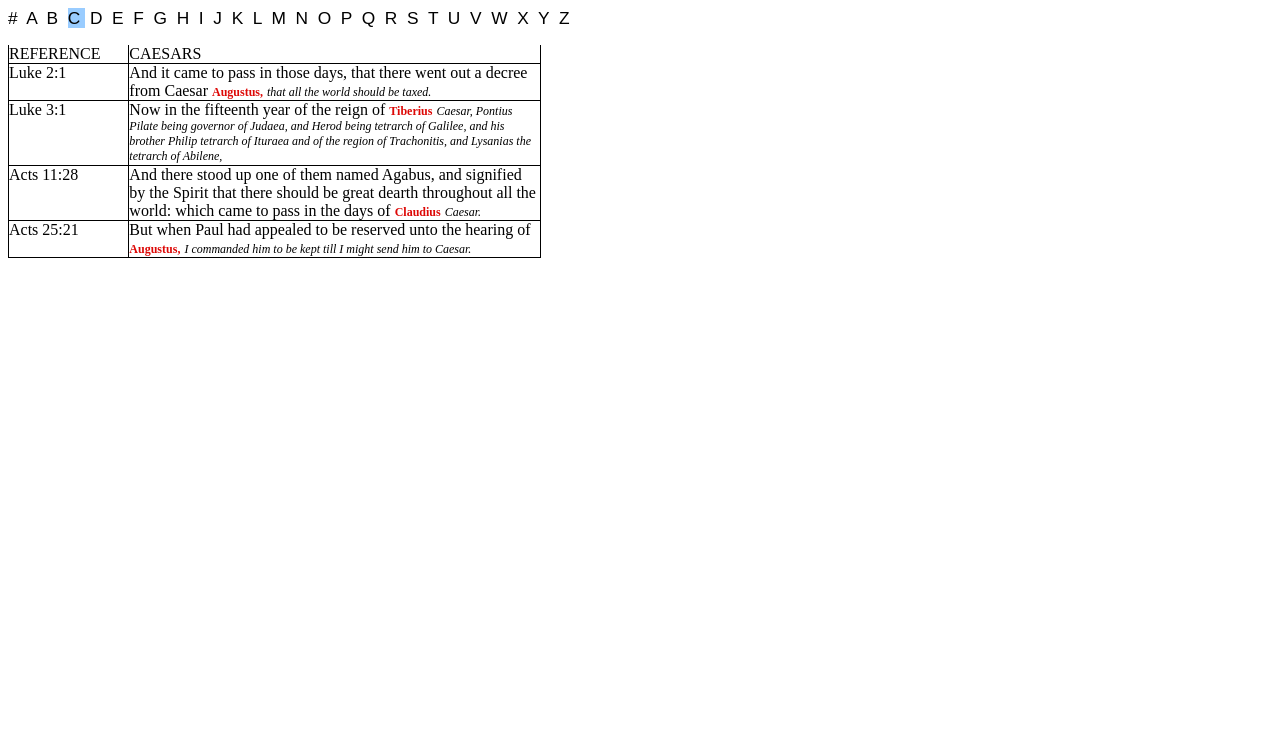What is the first reference in the table?
Refer to the image and offer an in-depth and detailed answer to the question.

I looked at the table on the webpage and found the first row, which contains the reference 'Luke 2:1' in the first column.